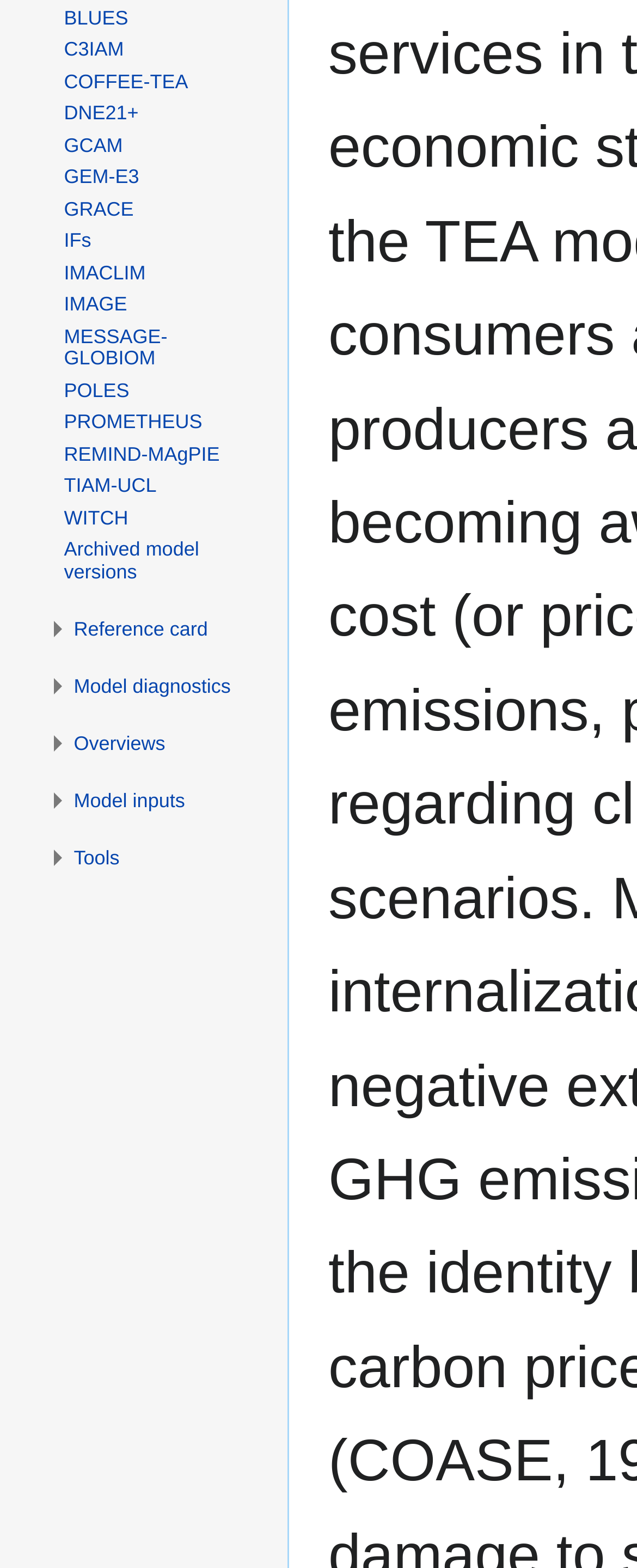Determine the bounding box coordinates (top-left x, top-left y, bottom-right x, bottom-right y) of the UI element described in the following text: Reference card

[0.116, 0.394, 0.326, 0.409]